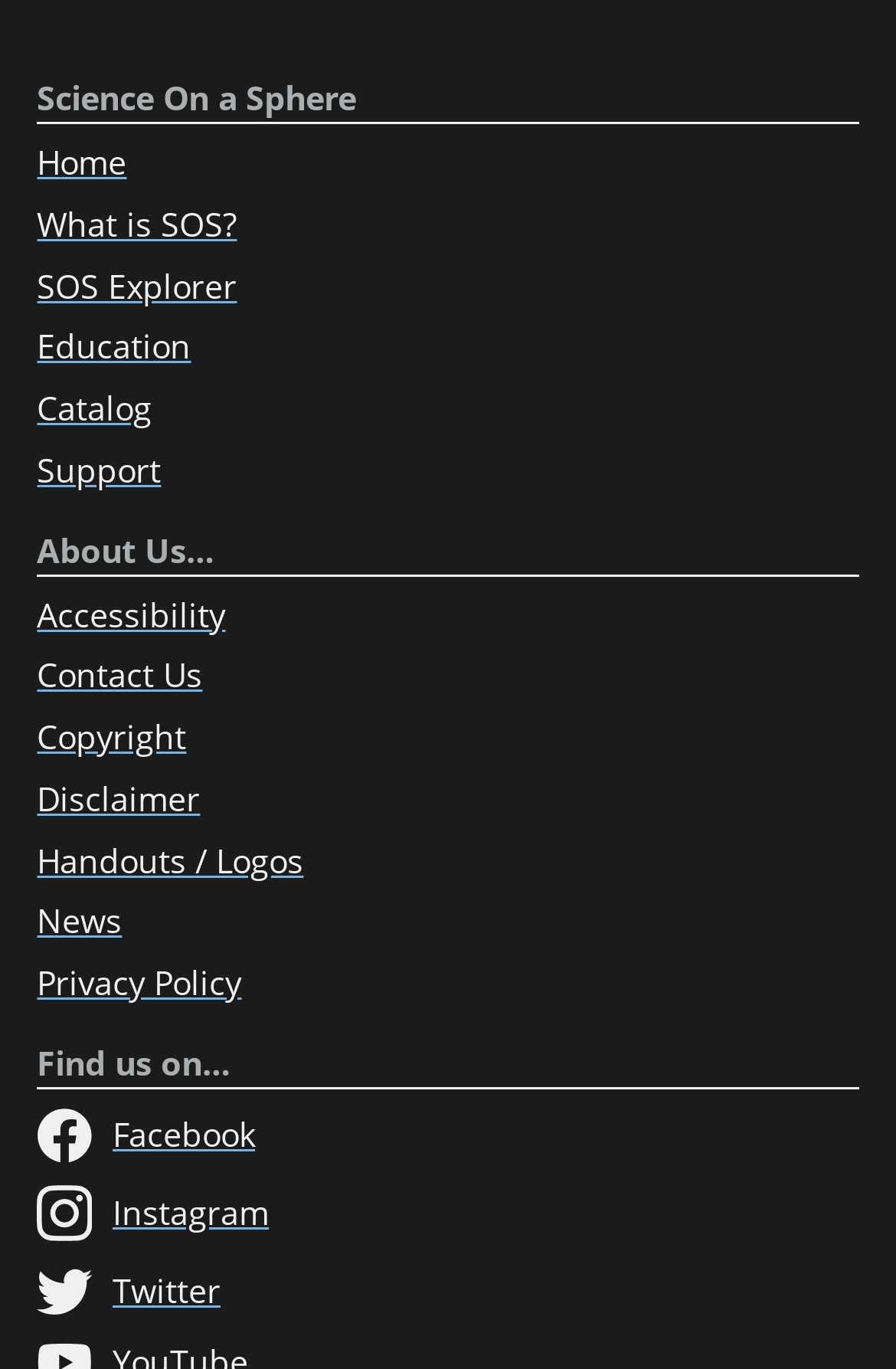Consider the image and give a detailed and elaborate answer to the question: 
How many links are there in the main navigation menu?

The question is asking about the number of links in the main navigation menu. By counting the links in the main navigation menu, we can find that there are 9 links, which are 'Home', 'What is SOS?', 'SOS Explorer', 'Education', 'Catalog', 'Support', 'About Us…', 'Accessibility', and 'Contact Us'.